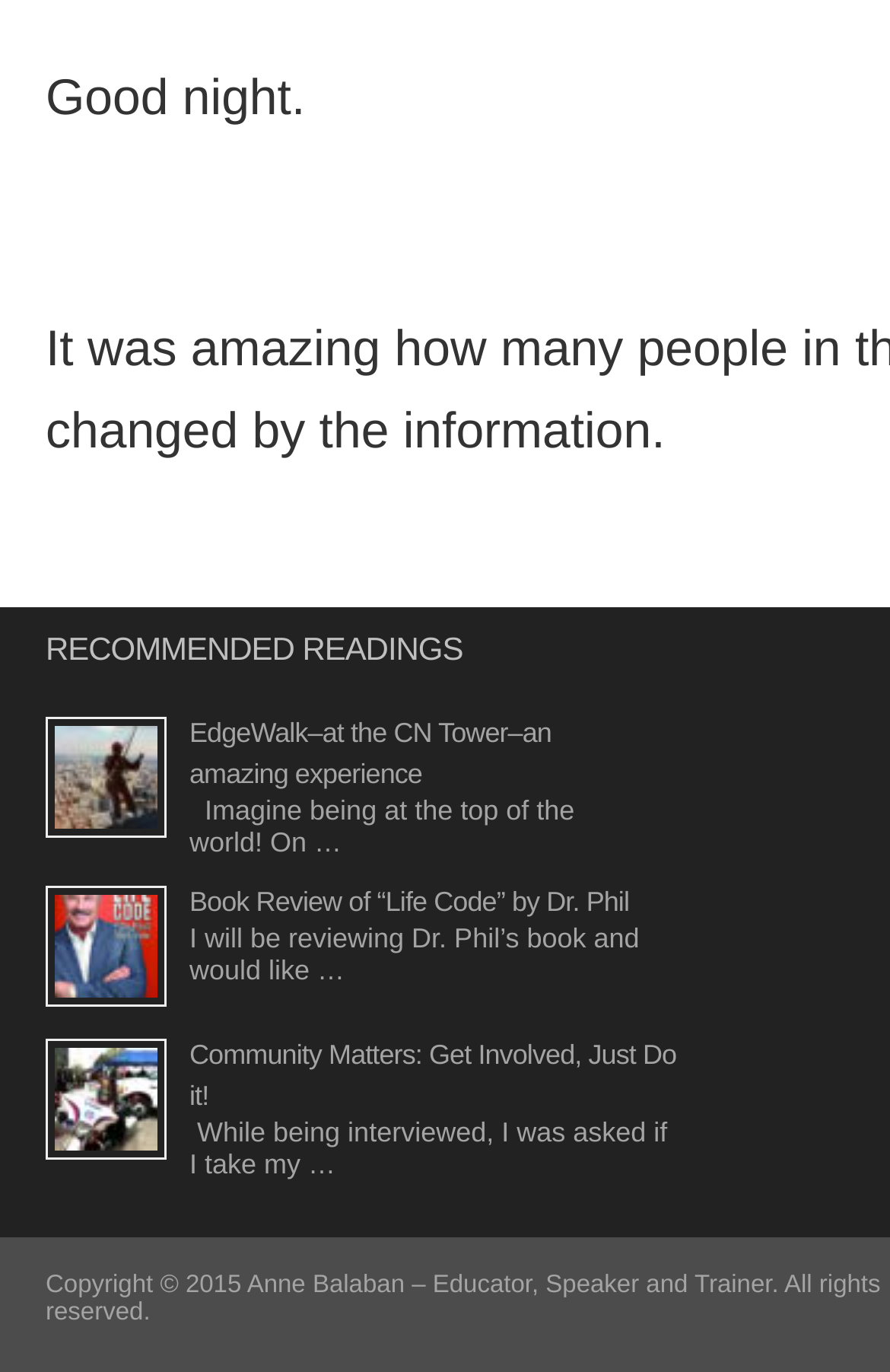Using the information from the screenshot, answer the following question thoroughly:
What is the theme of the third recommended reading?

I looked at the third subheading under 'RECOMMENDED READINGS' and found the text 'Community Matters: Get Involved, Just Do it!', which suggests that the theme of the third recommended reading is about community involvement.